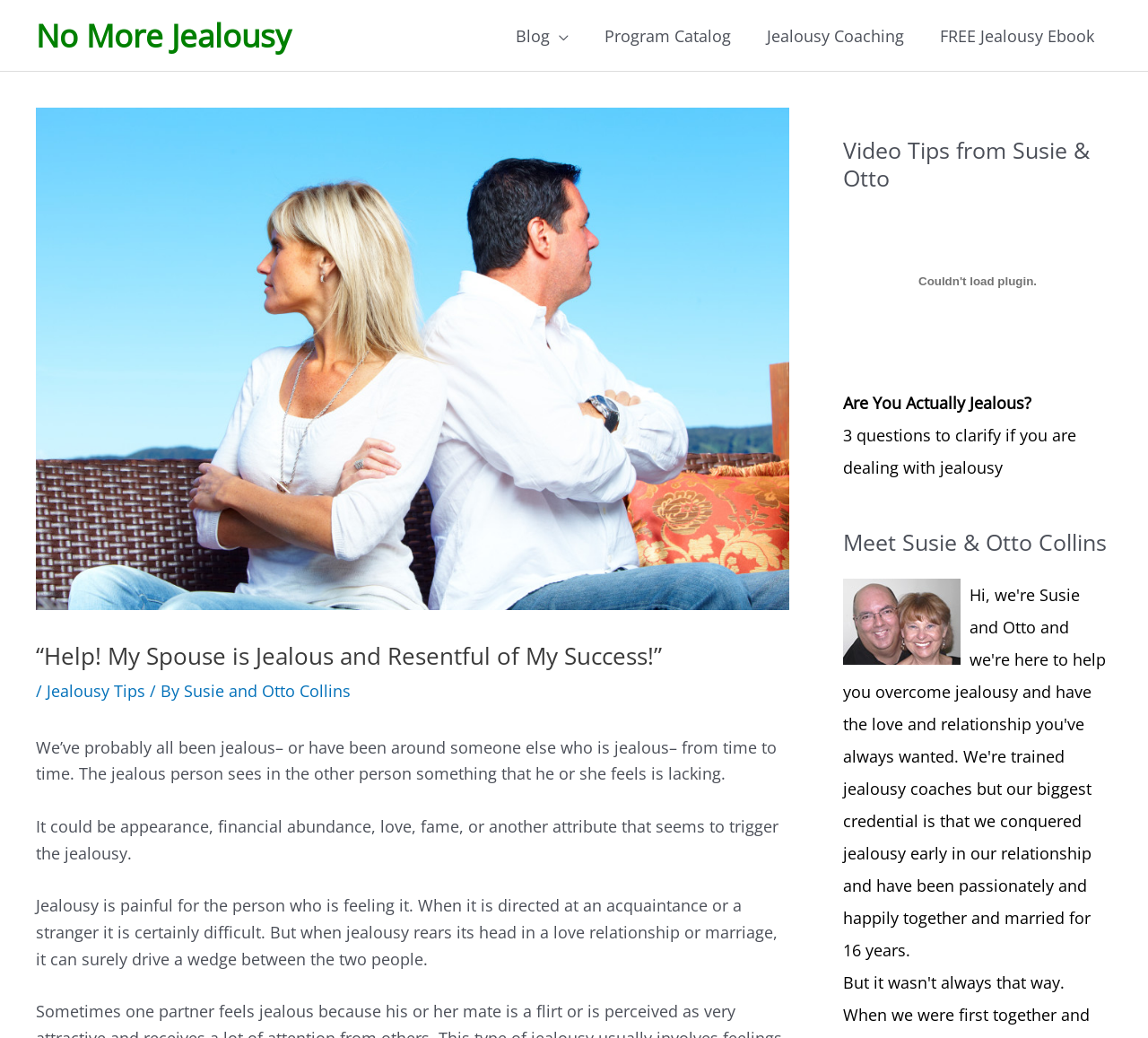Pinpoint the bounding box coordinates of the element that must be clicked to accomplish the following instruction: "Watch video tips from Susie & Otto". The coordinates should be in the format of four float numbers between 0 and 1, i.e., [left, top, right, bottom].

[0.734, 0.319, 0.969, 0.34]